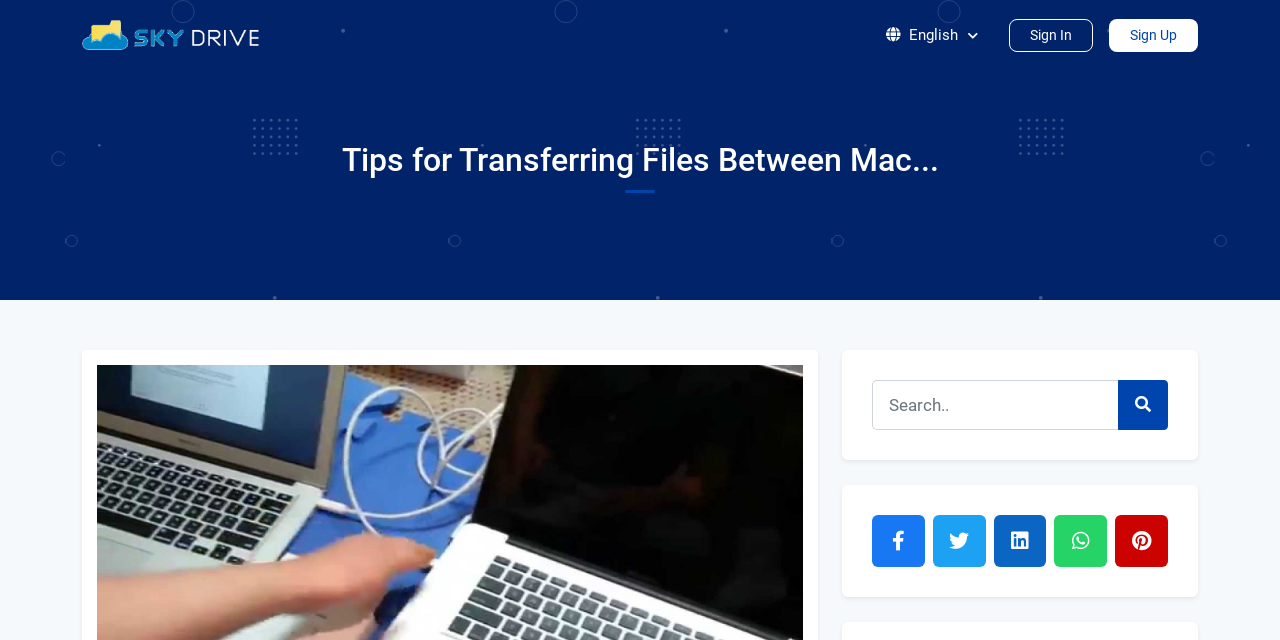How many social media links are there?
Respond to the question with a well-detailed and thorough answer.

There are 5 social media links located at the bottom of the webpage, represented by icons, with bounding boxes of [0.681, 0.805, 0.722, 0.886], [0.729, 0.805, 0.77, 0.886], [0.776, 0.805, 0.817, 0.886], [0.824, 0.805, 0.865, 0.886], and [0.871, 0.805, 0.912, 0.886].